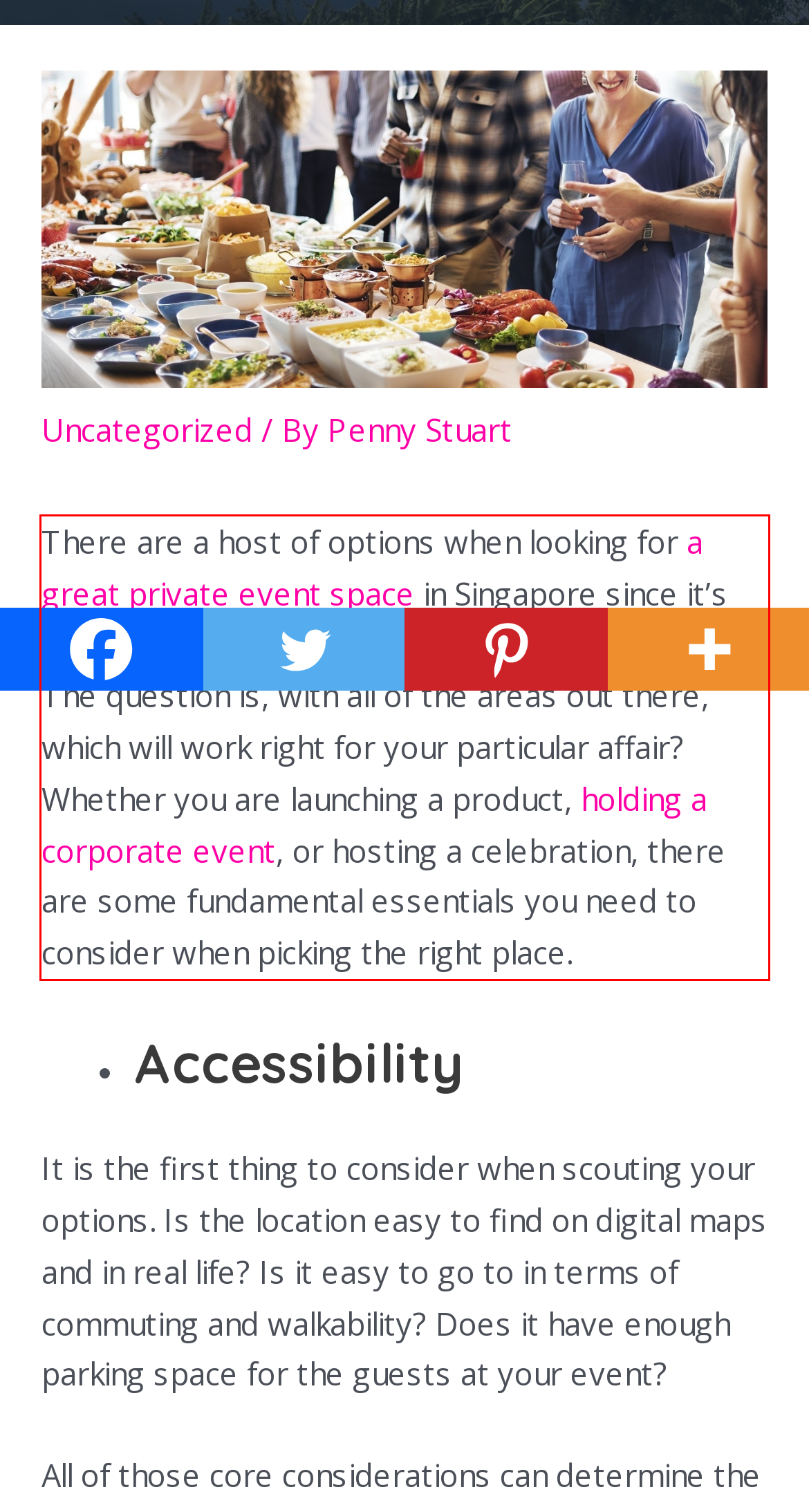You have a webpage screenshot with a red rectangle surrounding a UI element. Extract the text content from within this red bounding box.

There are a host of options when looking for a great private event space in Singapore since it’s become a hub for innovation and culture in Asia. The question is, with all of the areas out there, which will work right for your particular affair? Whether you are launching a product, holding a corporate event, or hosting a celebration, there are some fundamental essentials you need to consider when picking the right place.